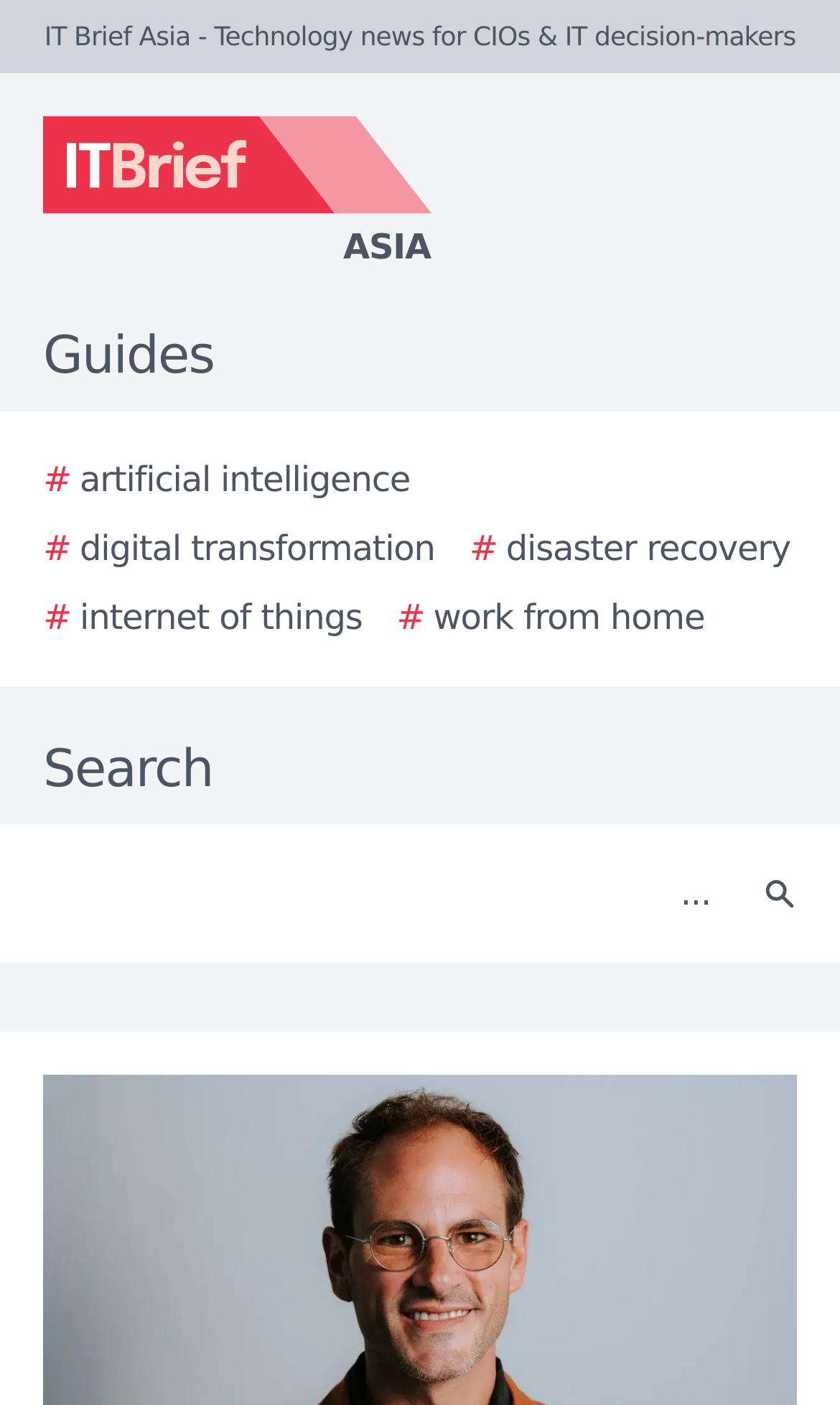Determine the bounding box coordinates for the clickable element required to fulfill the instruction: "Search for artificial intelligence". Provide the coordinates as four float numbers between 0 and 1, i.e., [left, top, right, bottom].

[0.051, 0.323, 0.488, 0.36]